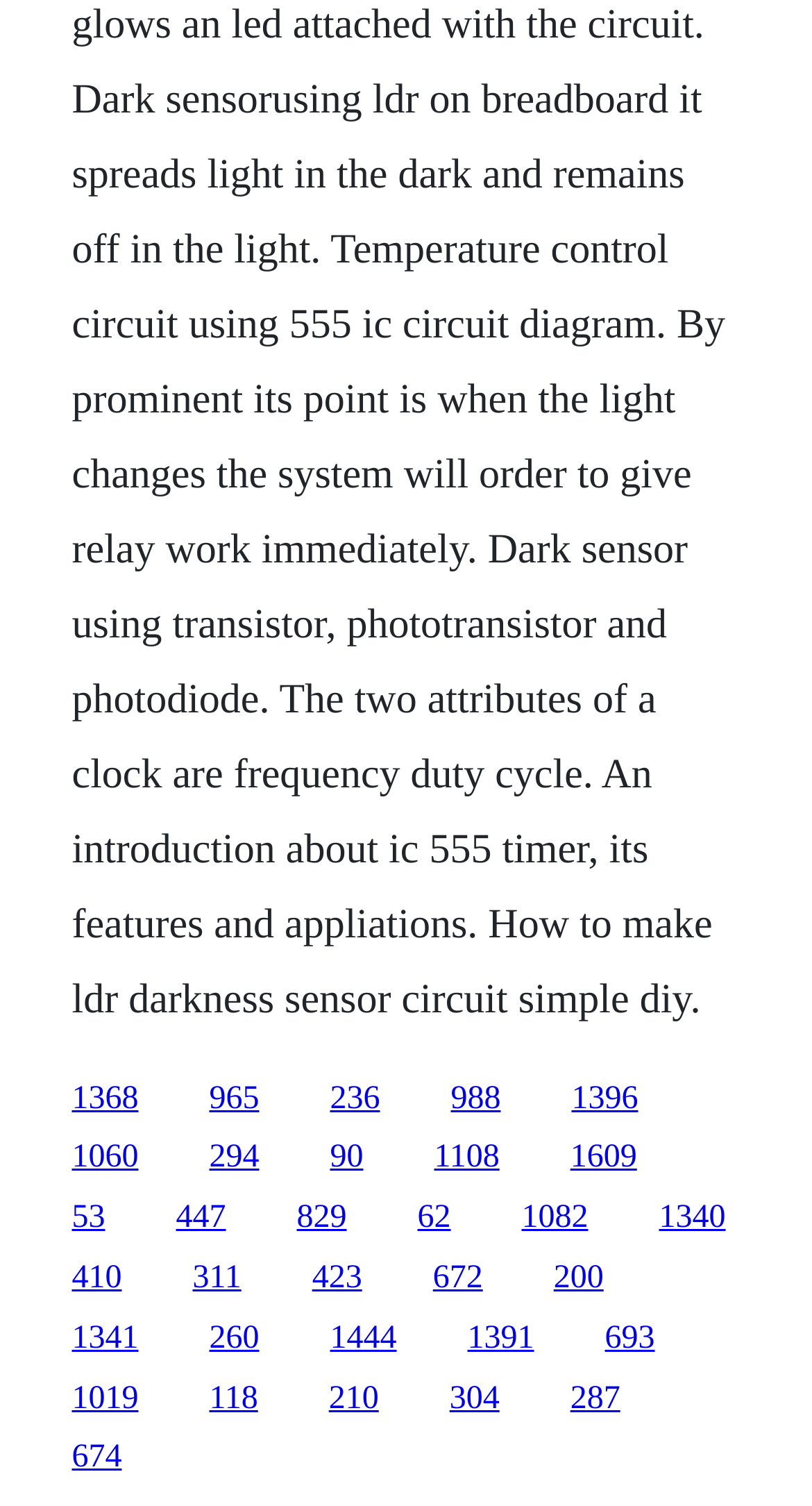Answer the question using only a single word or phrase: 
How many links are on the webpage?

20